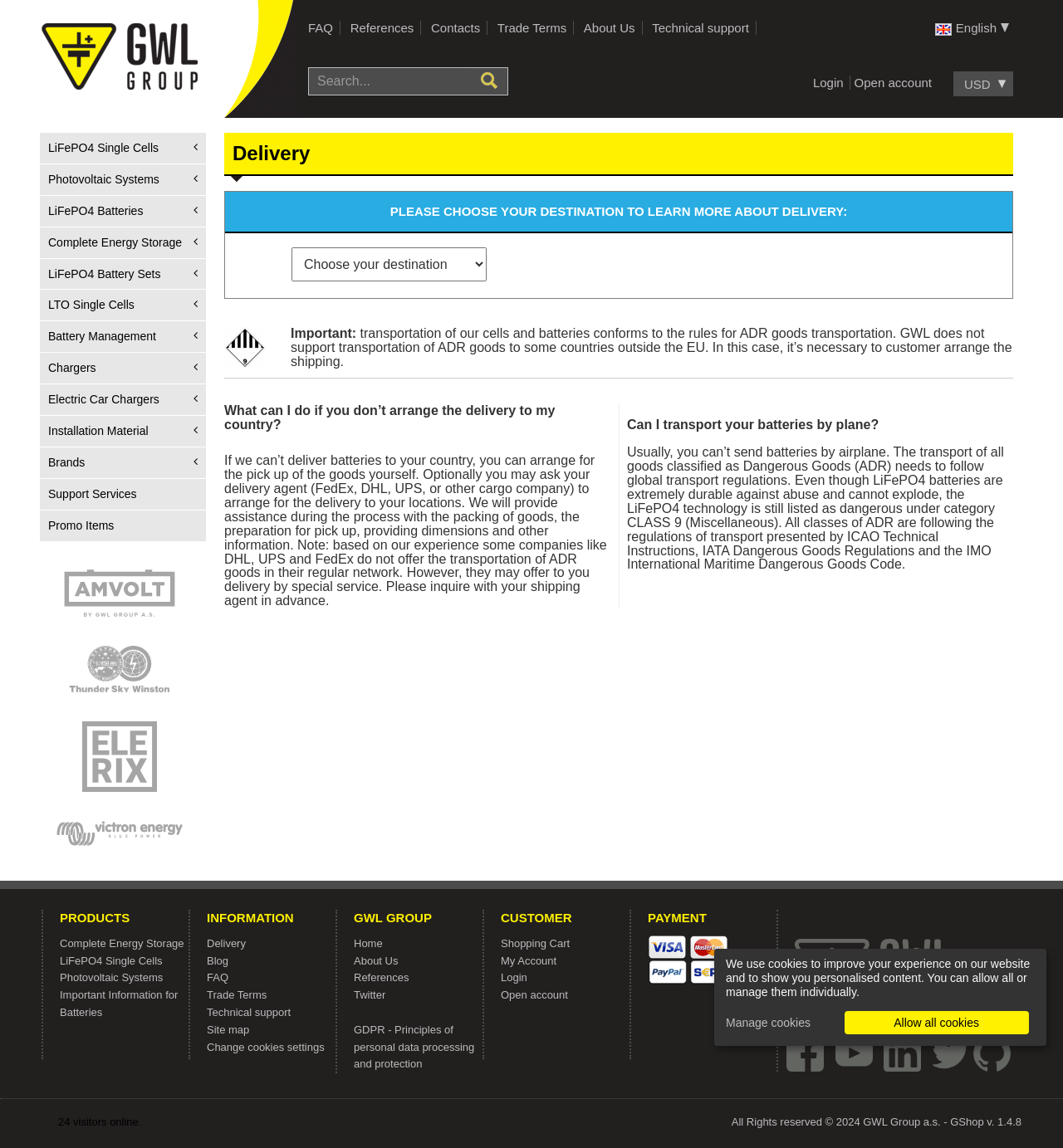Please respond to the question using a single word or phrase:
What is the category of LiFePO4 technology under ADR?

CLASS 9